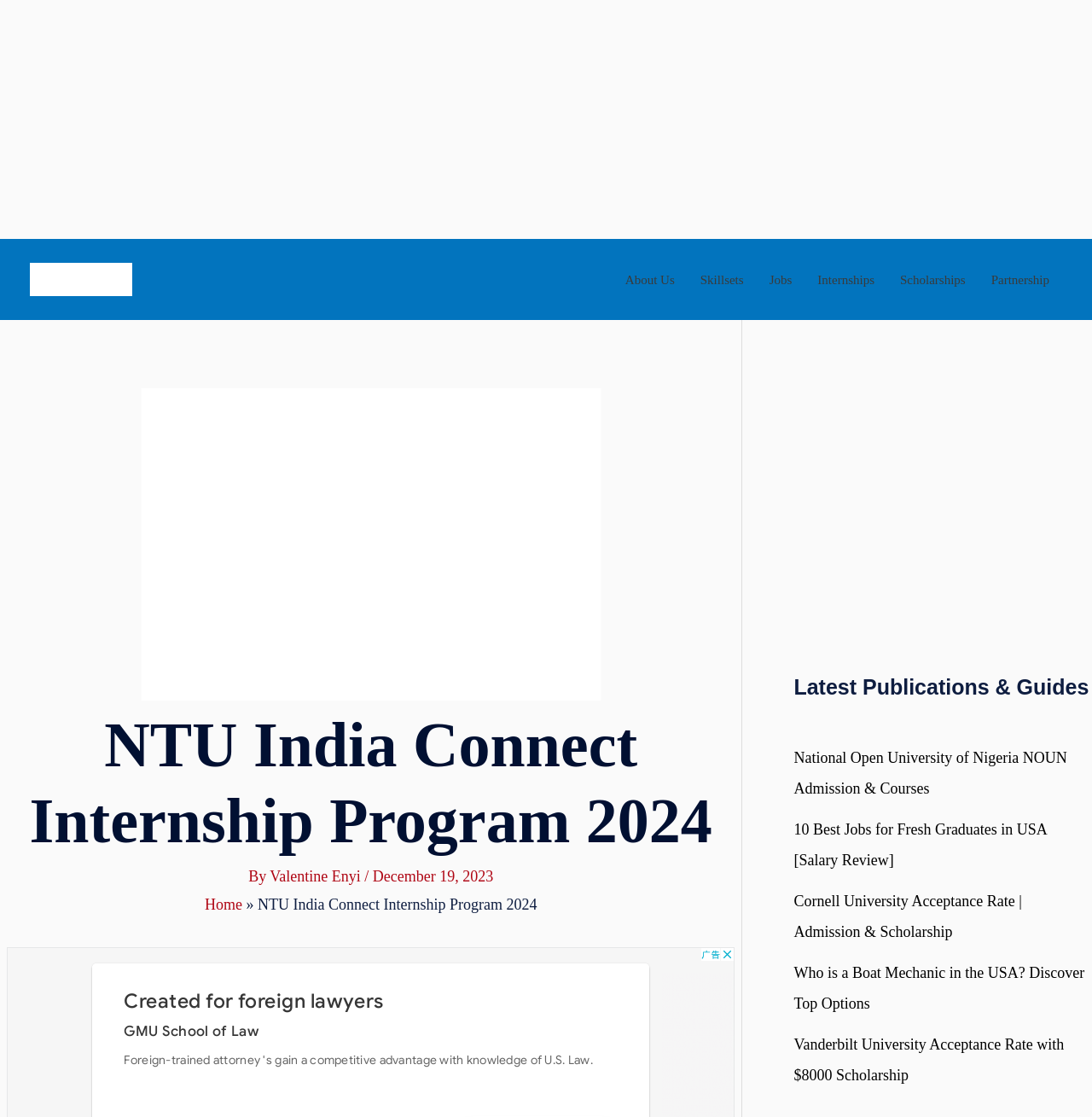Determine the bounding box coordinates for the area you should click to complete the following instruction: "Click on the 'National Open University of Nigeria NOUN Admission & Courses' link".

[0.727, 0.671, 0.977, 0.713]